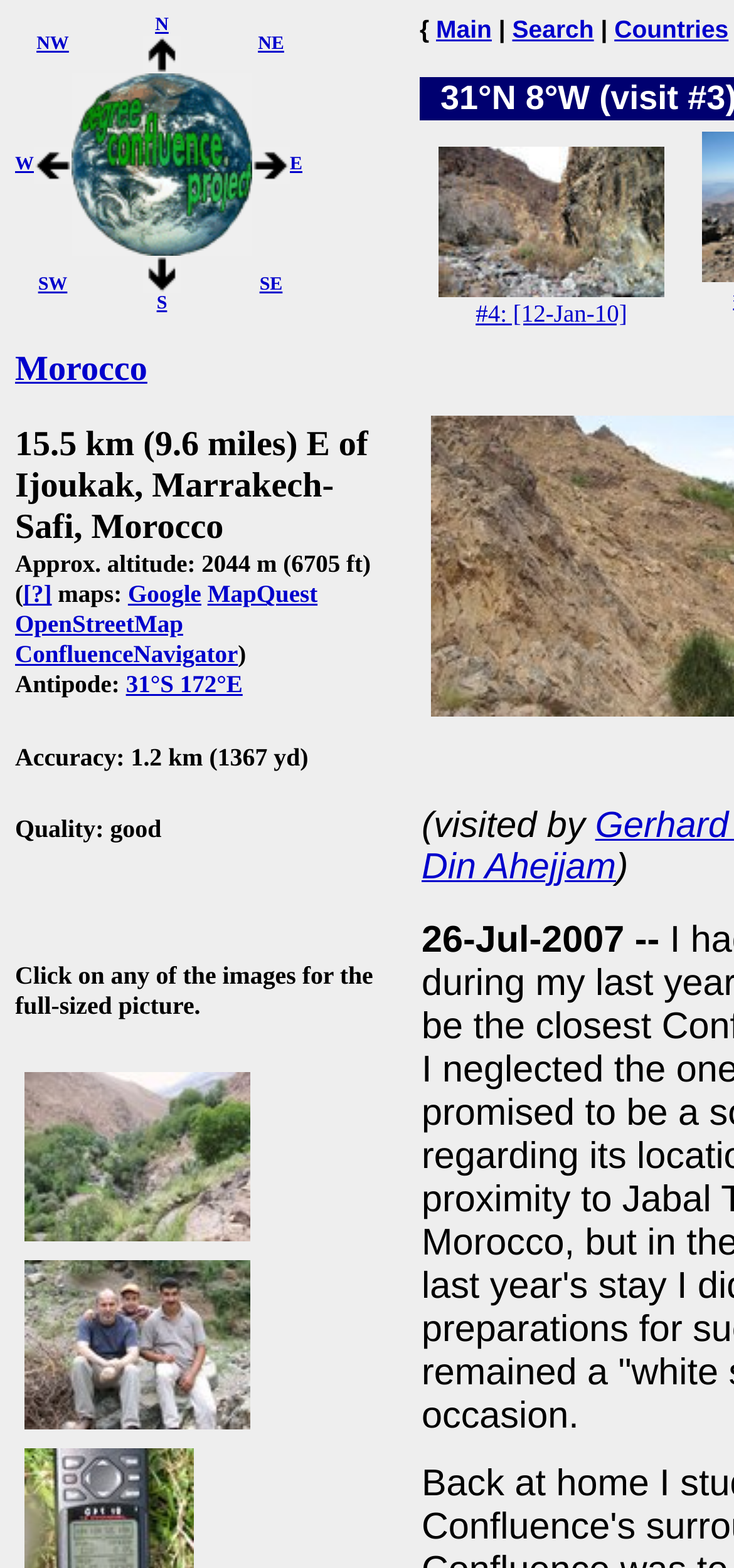Use a single word or phrase to answer the question:
What is the location of the confluence?

Morocco